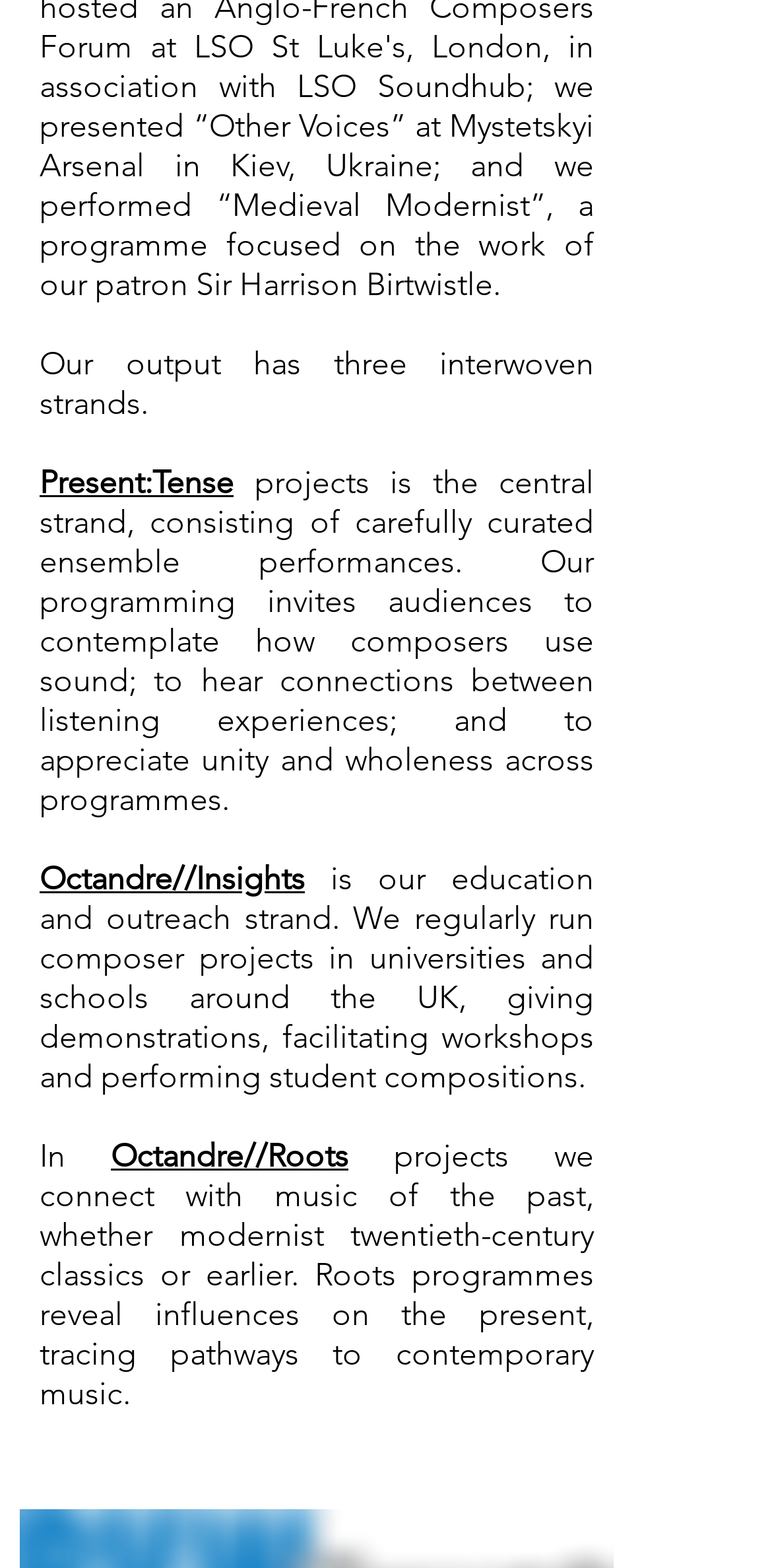What is the goal of the programming in the Present strand?
Please answer the question with a detailed and comprehensive explanation.

The goal of the programming in the Present strand is to invite audiences to contemplate how composers use sound, as mentioned in the text 'Our programming invites audiences to contemplate how composers use sound; to hear connections between listening experiences; and to appreciate unity and wholeness across programmes.' This suggests that the Present strand aims to encourage audiences to think deeply about the use of sound in music.